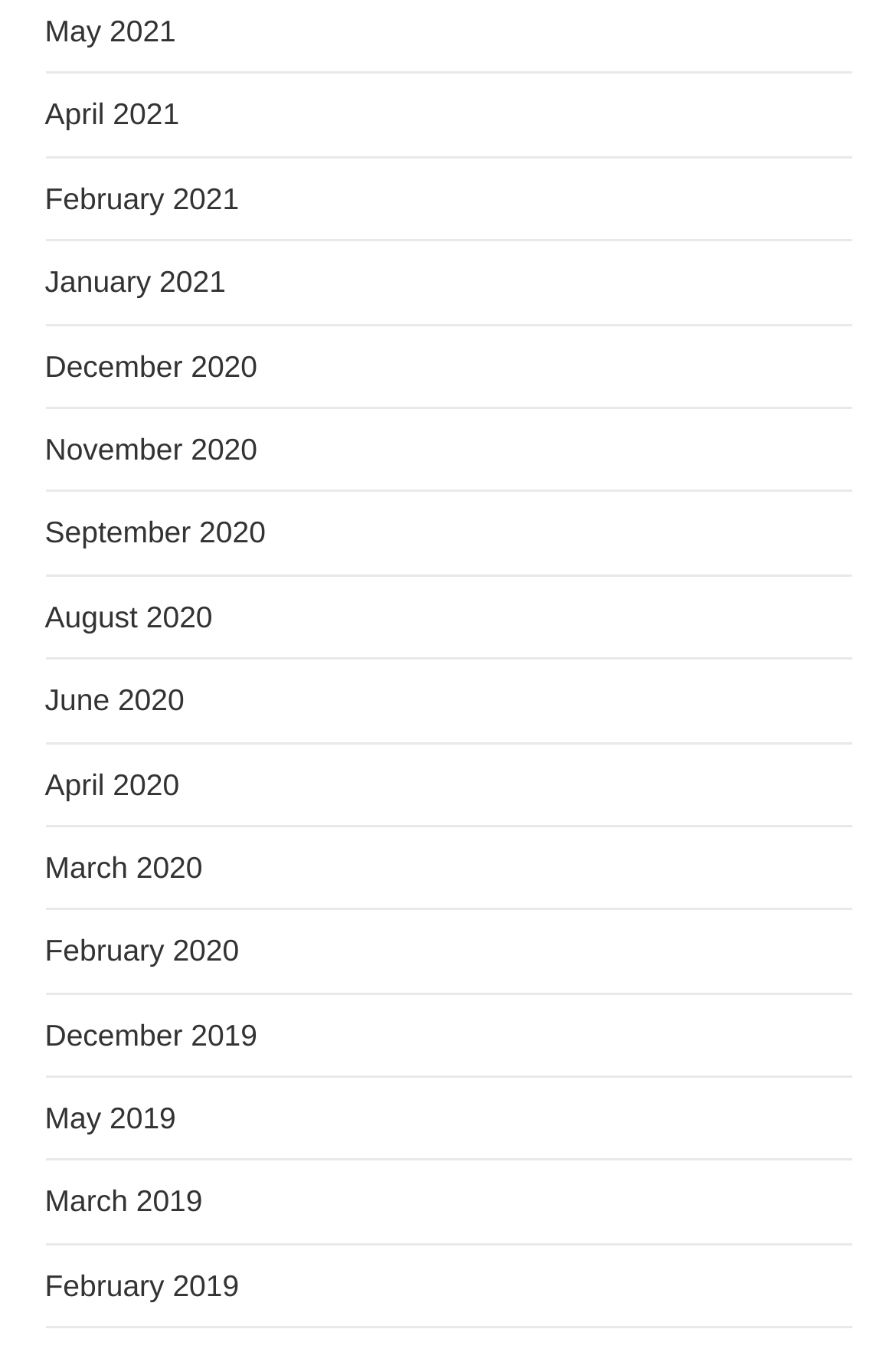Give a one-word or short-phrase answer to the following question: 
How many links are there in total?

20